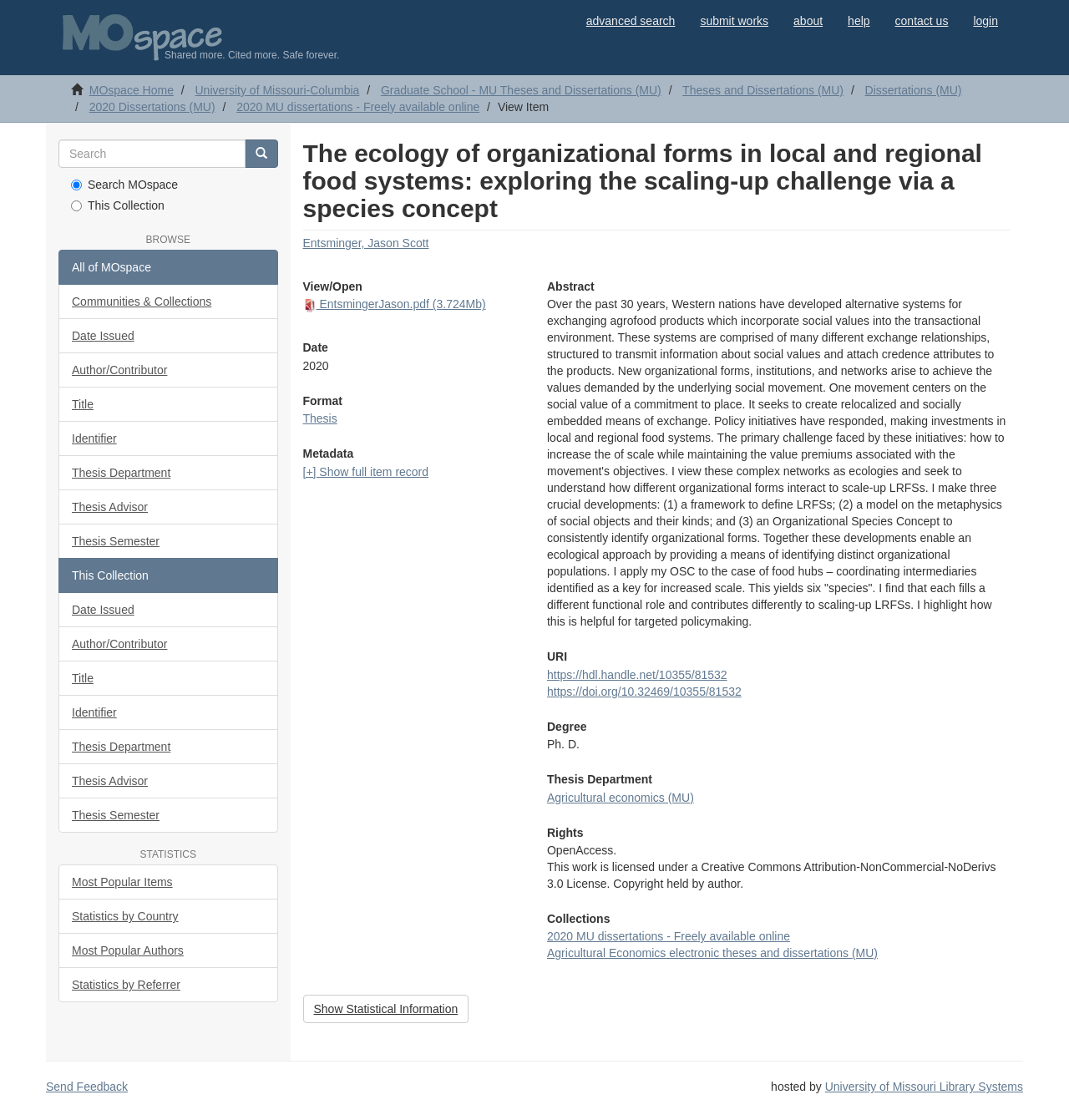Please identify the bounding box coordinates of the clickable element to fulfill the following instruction: "show statistical information". The coordinates should be four float numbers between 0 and 1, i.e., [left, top, right, bottom].

[0.283, 0.888, 0.438, 0.914]